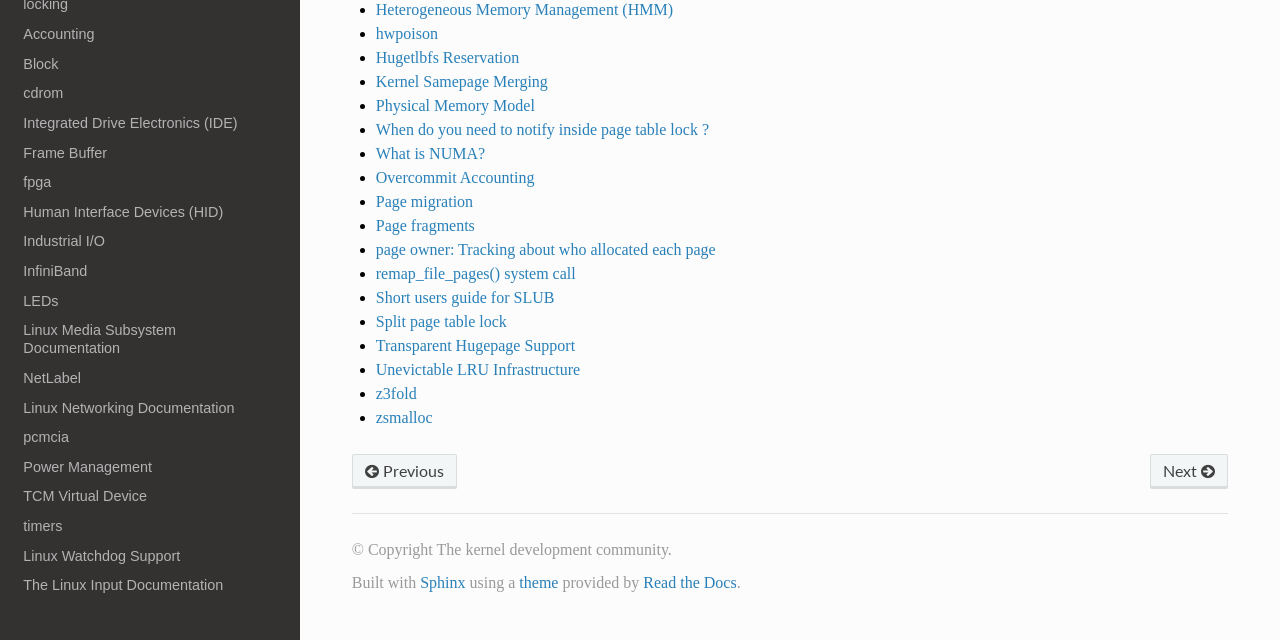Please find the bounding box coordinates (top-left x, top-left y, bottom-right x, bottom-right y) in the screenshot for the UI element described as follows: zsmalloc

[0.294, 0.639, 0.338, 0.666]